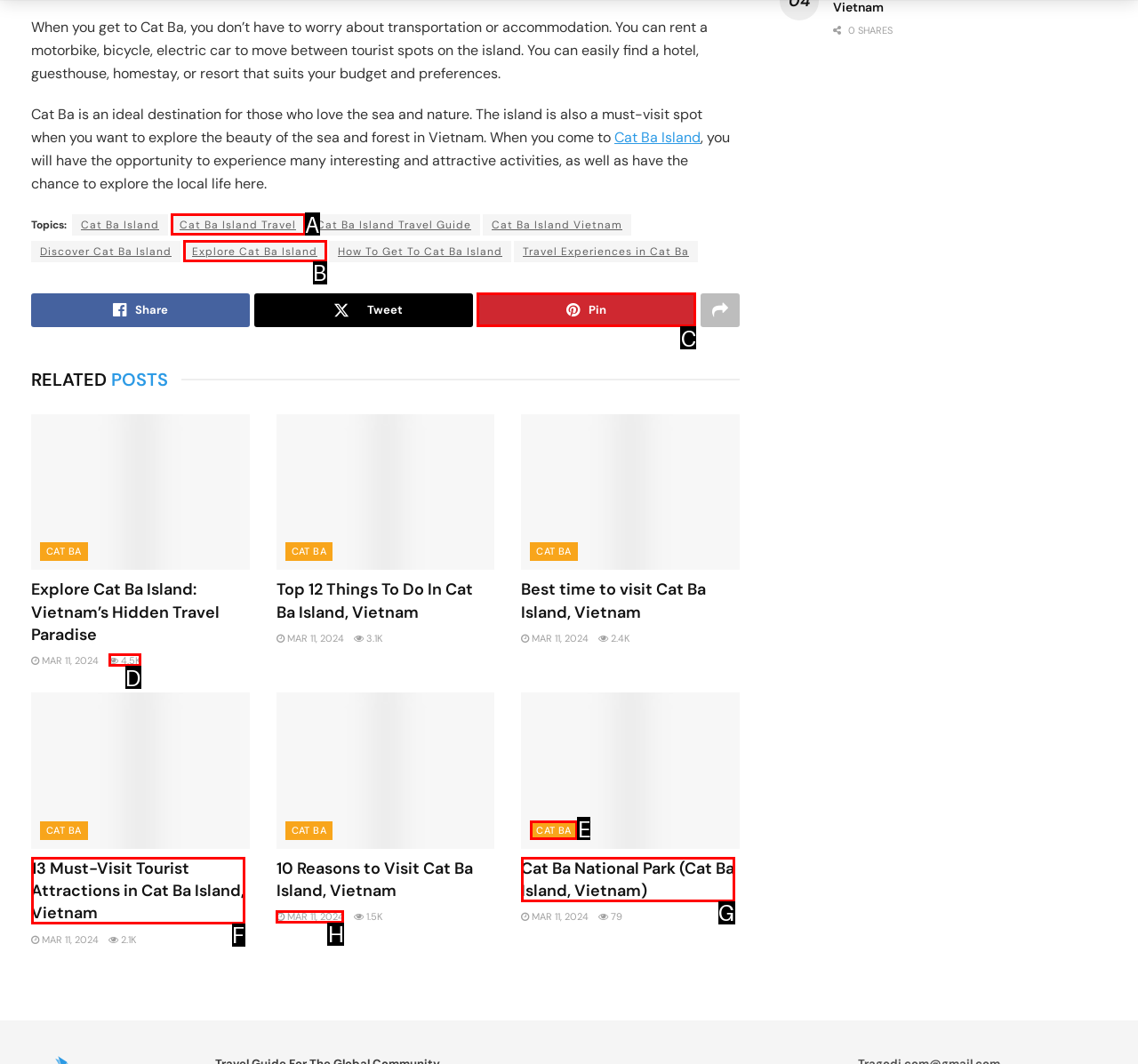Point out the specific HTML element to click to complete this task: Explore 'Explore Cat Ba Island' Reply with the letter of the chosen option.

B